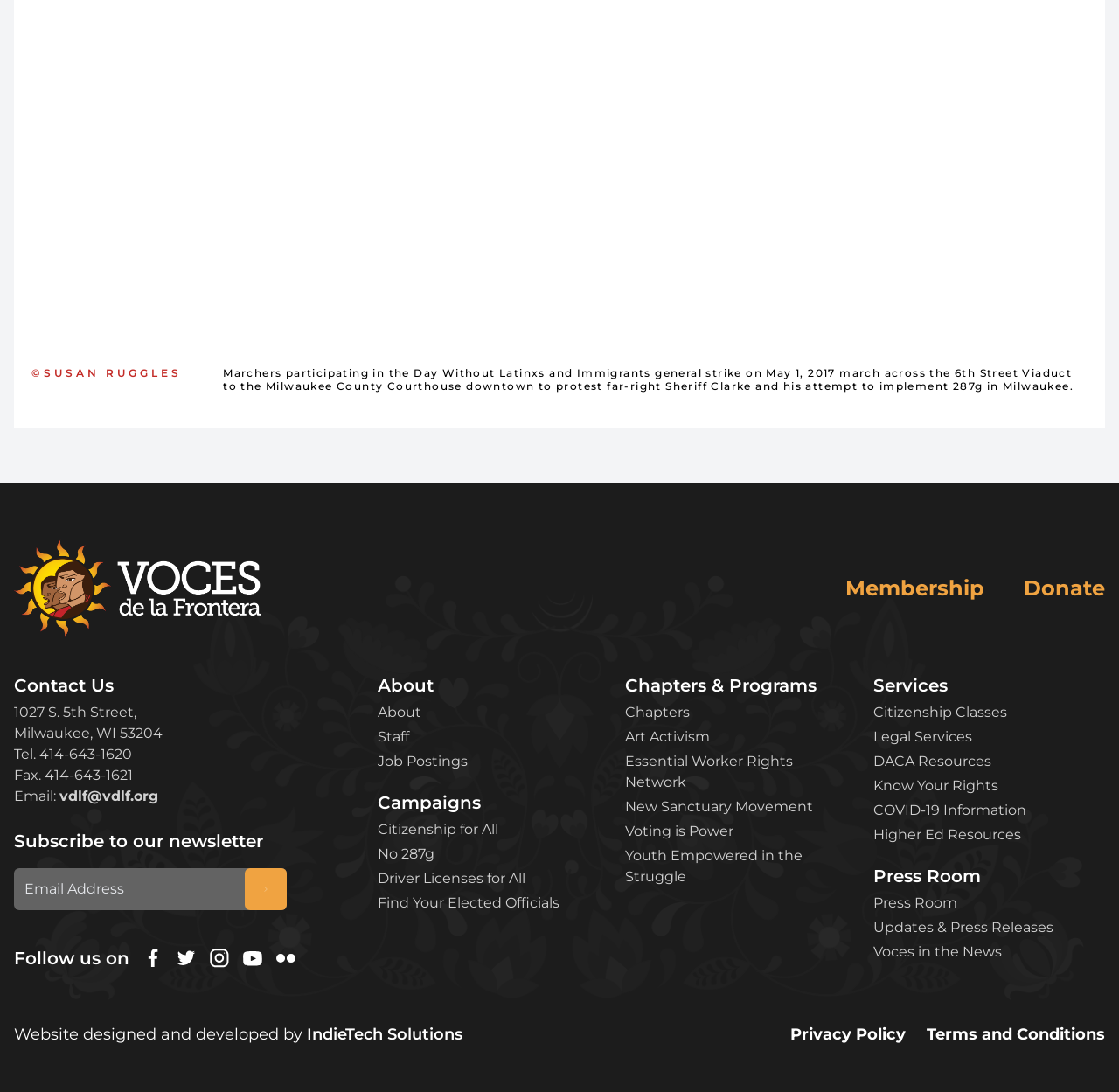What is the organization's address?
Look at the image and provide a short answer using one word or a phrase.

1027 S. 5th Street, Milwaukee, WI 53204